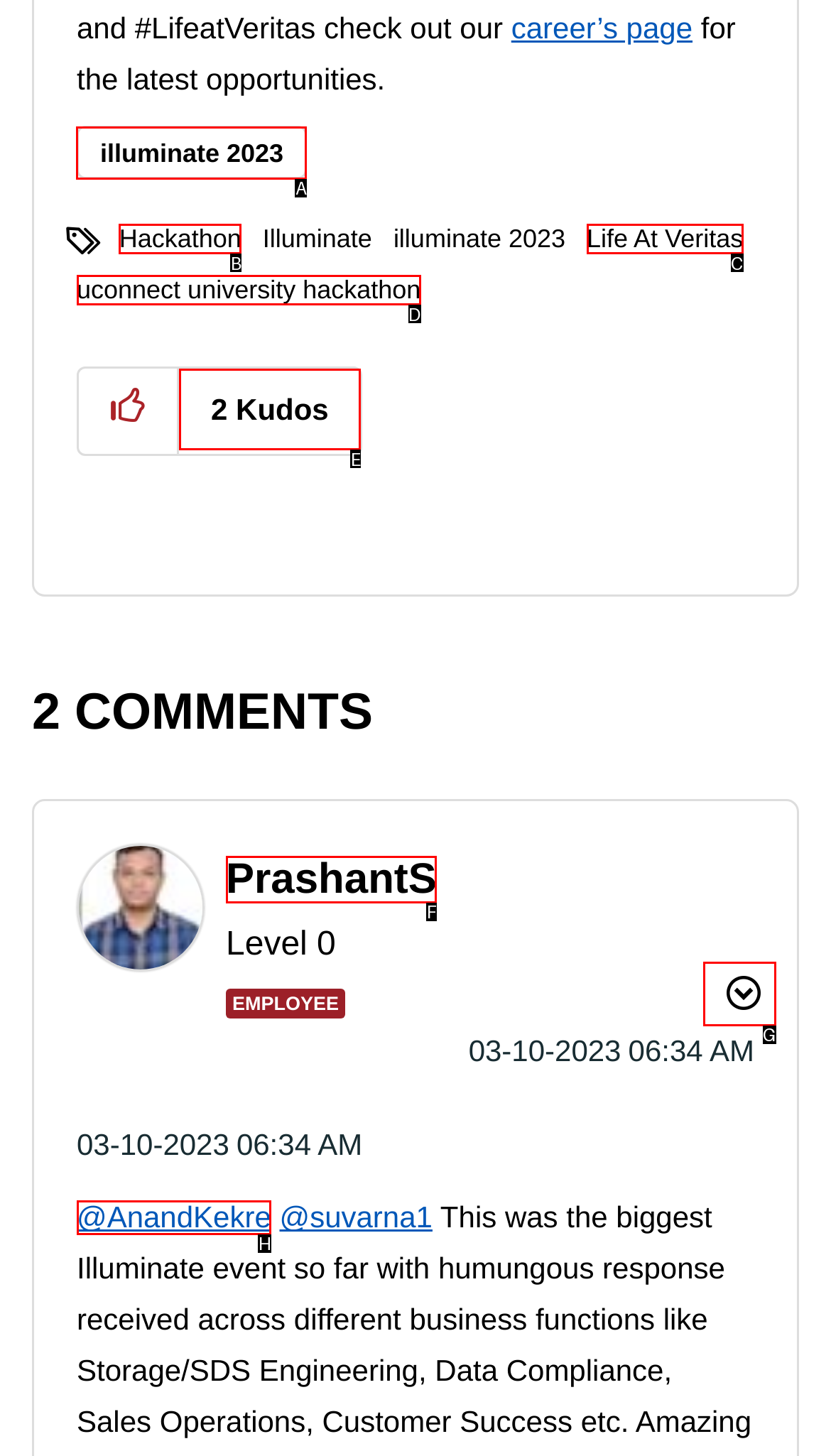Identify the letter of the correct UI element to fulfill the task: Visit the illuminate 2023 page from the given options in the screenshot.

A